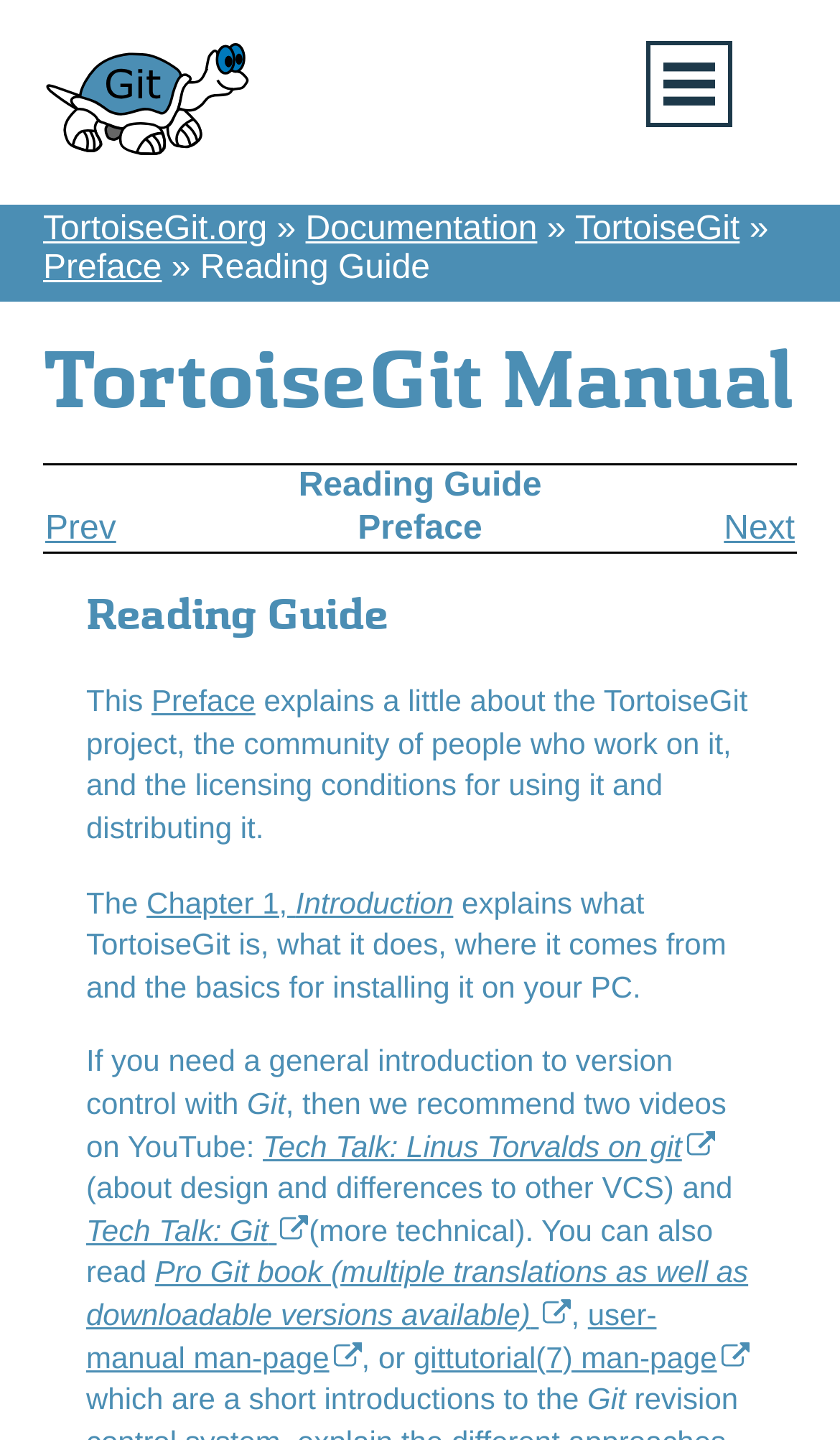Detail the various sections and features present on the webpage.

The webpage is a reading guide for TortoiseGit, a Windows Shell Interface to Git. At the top, there is a navigation header with a table containing a row with three columns: "Reading Guide", "Prev", and "Next". The "Prev" and "Next" links have keyboard shortcuts Alt+p and Alt+n, respectively.

Below the navigation header, there is a heading "TortoiseGit Manual" followed by a brief introduction to the TortoiseGit project, its community, and licensing conditions. This introduction is divided into three paragraphs, with links to the "Preface" and "Chapter 1, Introduction" sections.

The page also features several links to external resources, including two YouTube videos, the "Pro Git book", and two man-pages: "user-manual" and "gittutorial(7)". These resources provide additional information on version control with Git and TortoiseGit.

On the top-right corner, there is an image, and on the top-left corner, there is a checkbox and a link to "TortoiseGit.org". The page has a total of 7 links, 2 images, 1 checkbox, and 1 table. The layout is organized, with clear headings and concise text, making it easy to navigate and read.